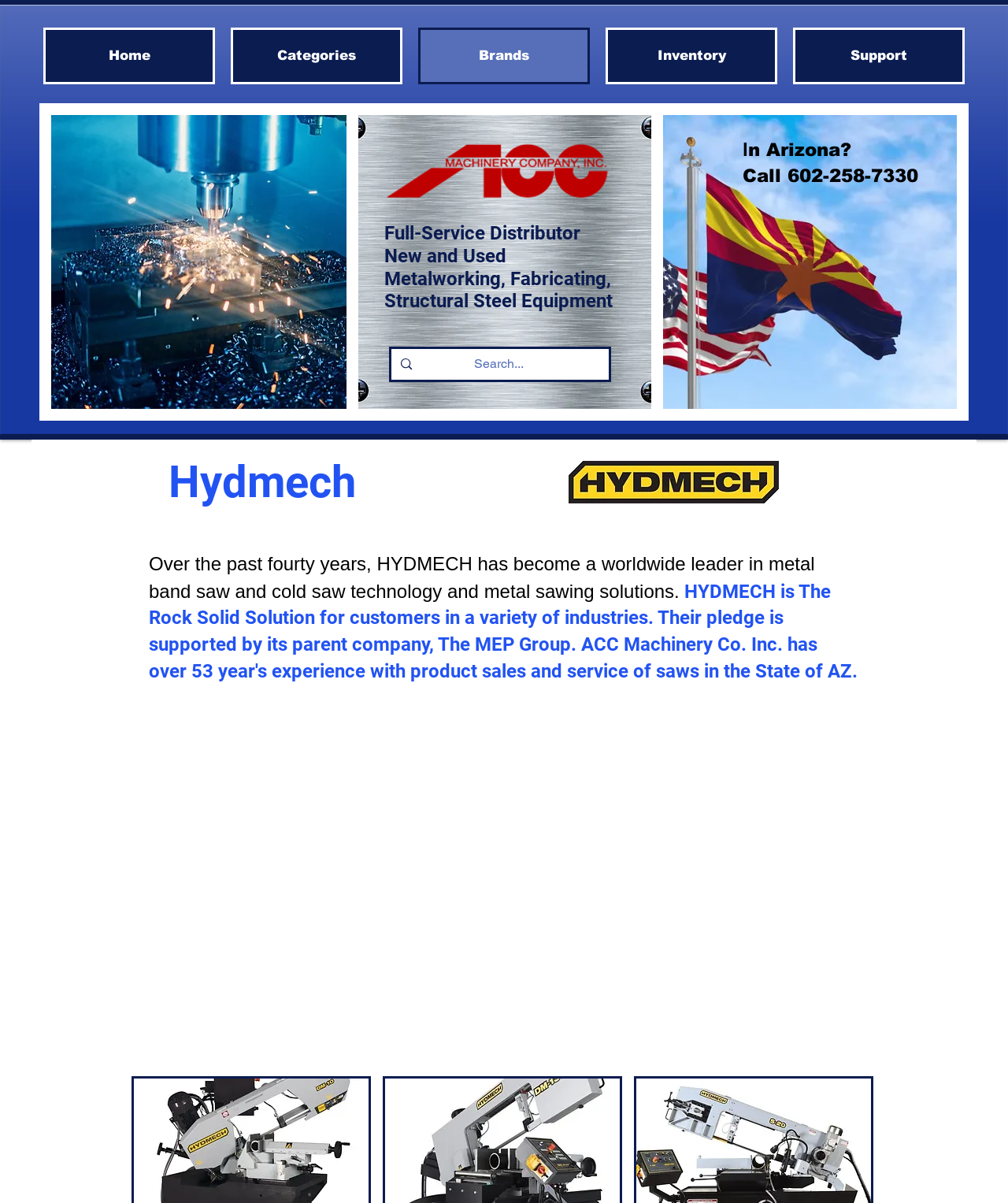Locate the bounding box coordinates of the area where you should click to accomplish the instruction: "Contact Us".

[0.535, 0.826, 0.646, 0.852]